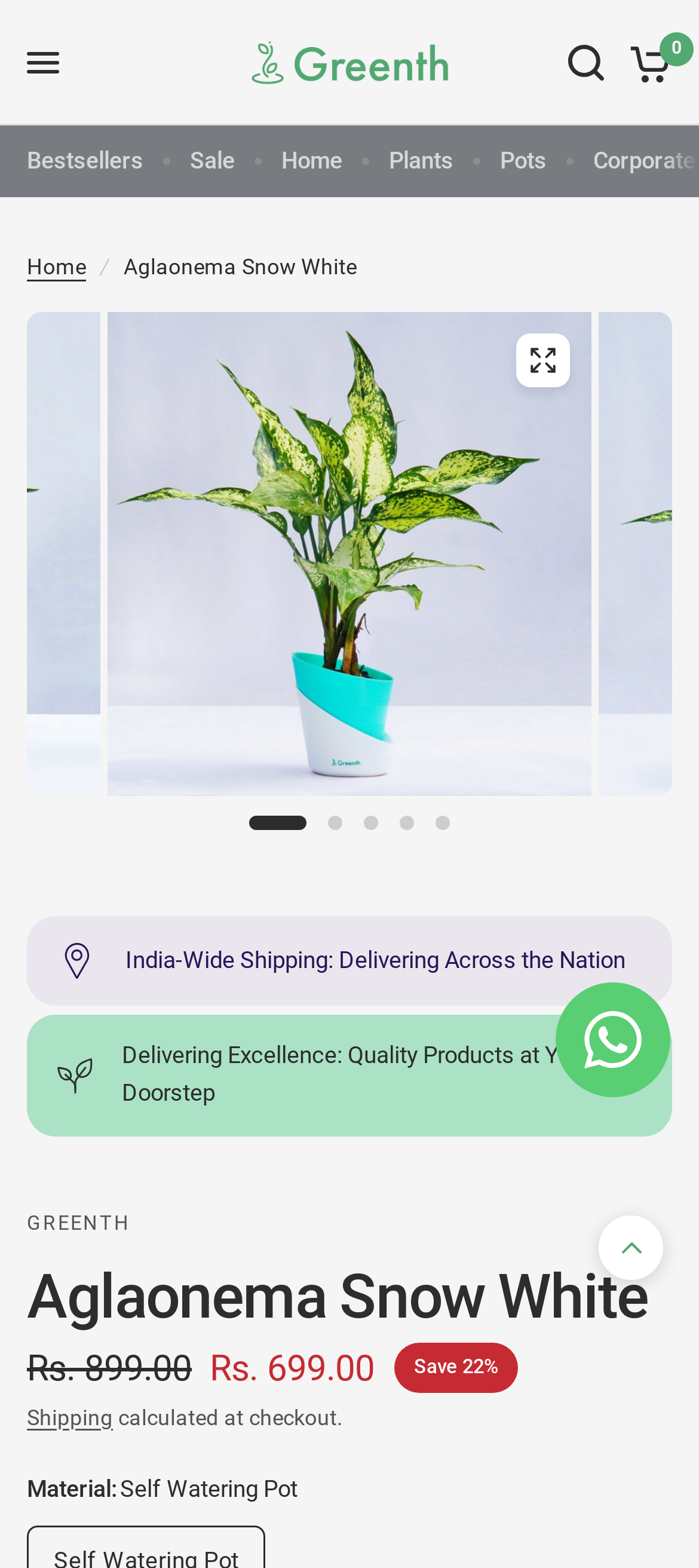Given the description "parent_node: 0", provide the bounding box coordinates of the corresponding UI element.

[0.346, 0.023, 0.654, 0.057]